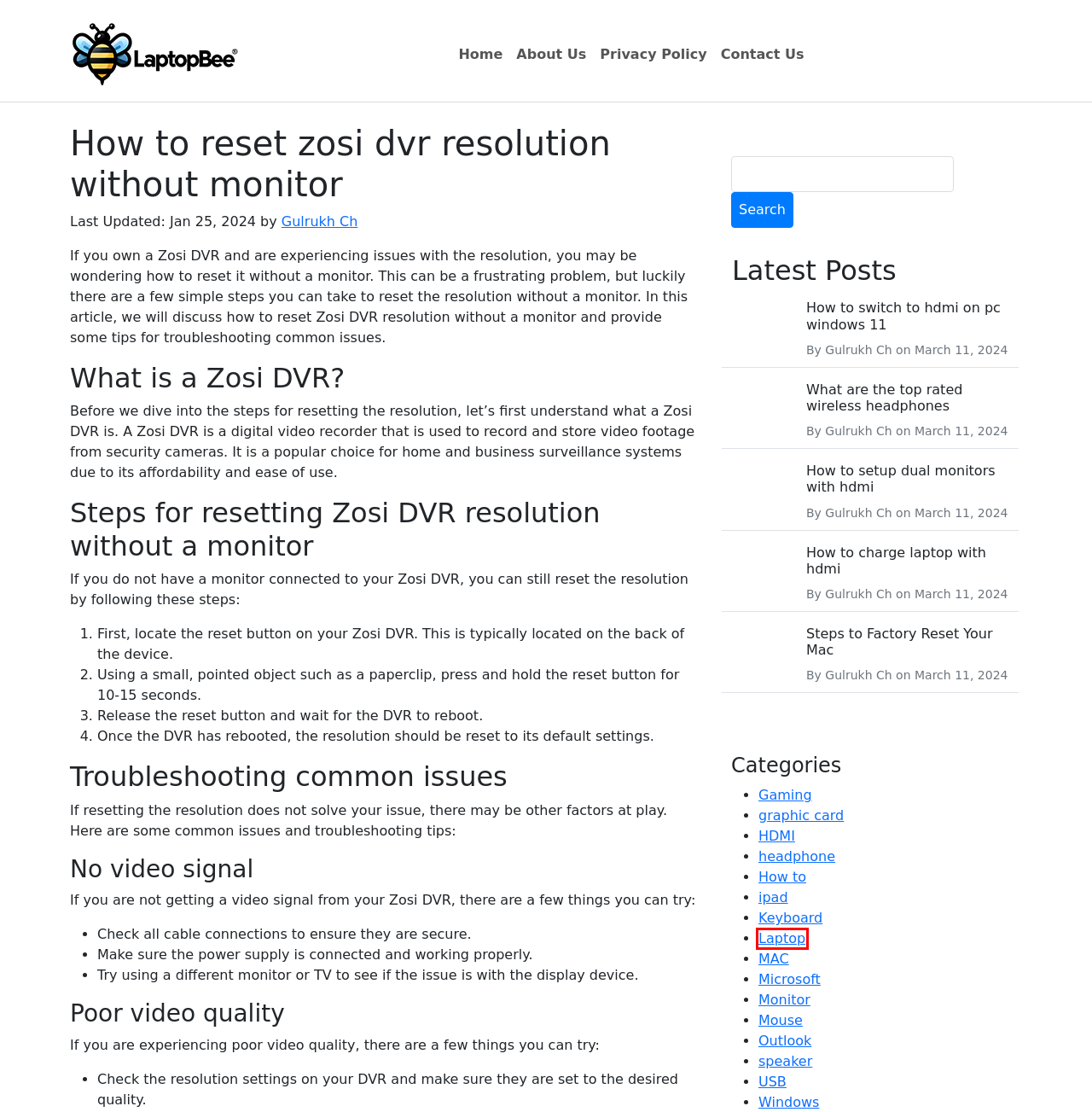Check out the screenshot of a webpage with a red rectangle bounding box. Select the best fitting webpage description that aligns with the new webpage after clicking the element inside the bounding box. Here are the candidates:
A. ipad - LaptopBee
B. How to - LaptopBee
C. USB - LaptopBee
D. What are the top rated wireless headphones - LaptopBee
E. Contact Us - LaptopBee
F. Laptop Mastery: How-To Guides - LaptopBee
G. HDMI - LaptopBee
H. Keyboard - LaptopBee

F